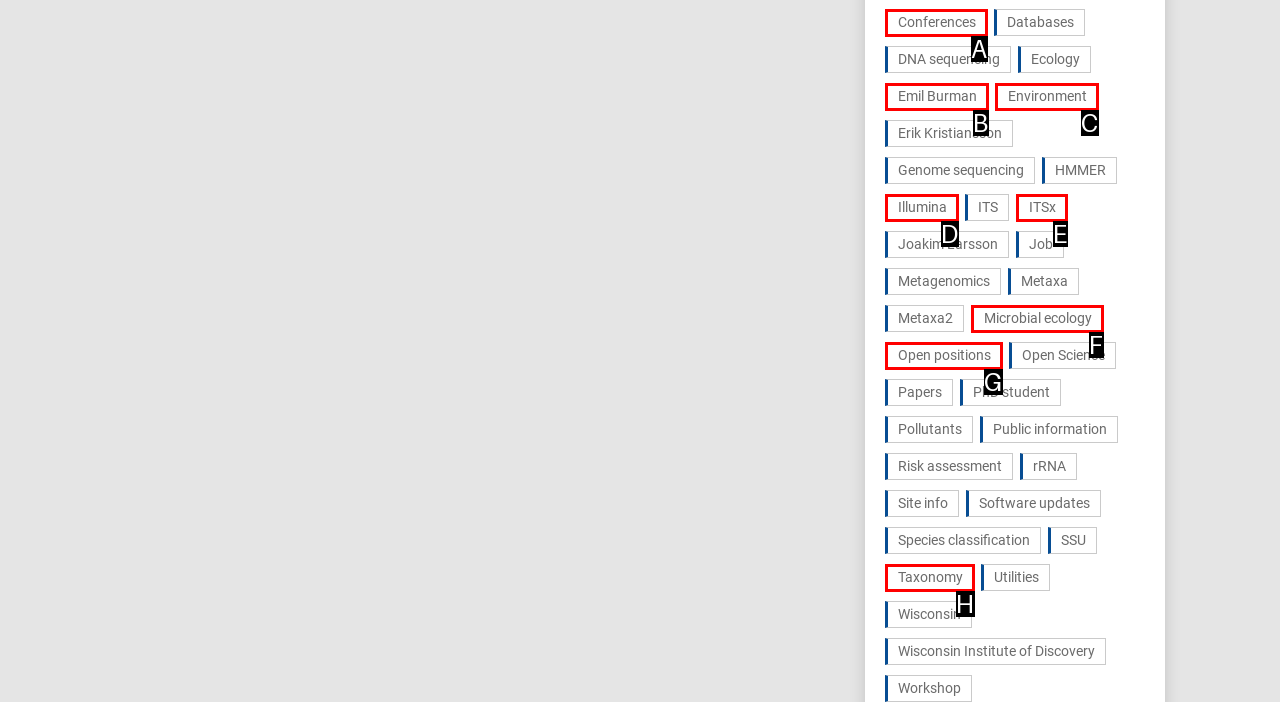With the provided description: Conferences, select the most suitable HTML element. Respond with the letter of the selected option.

A